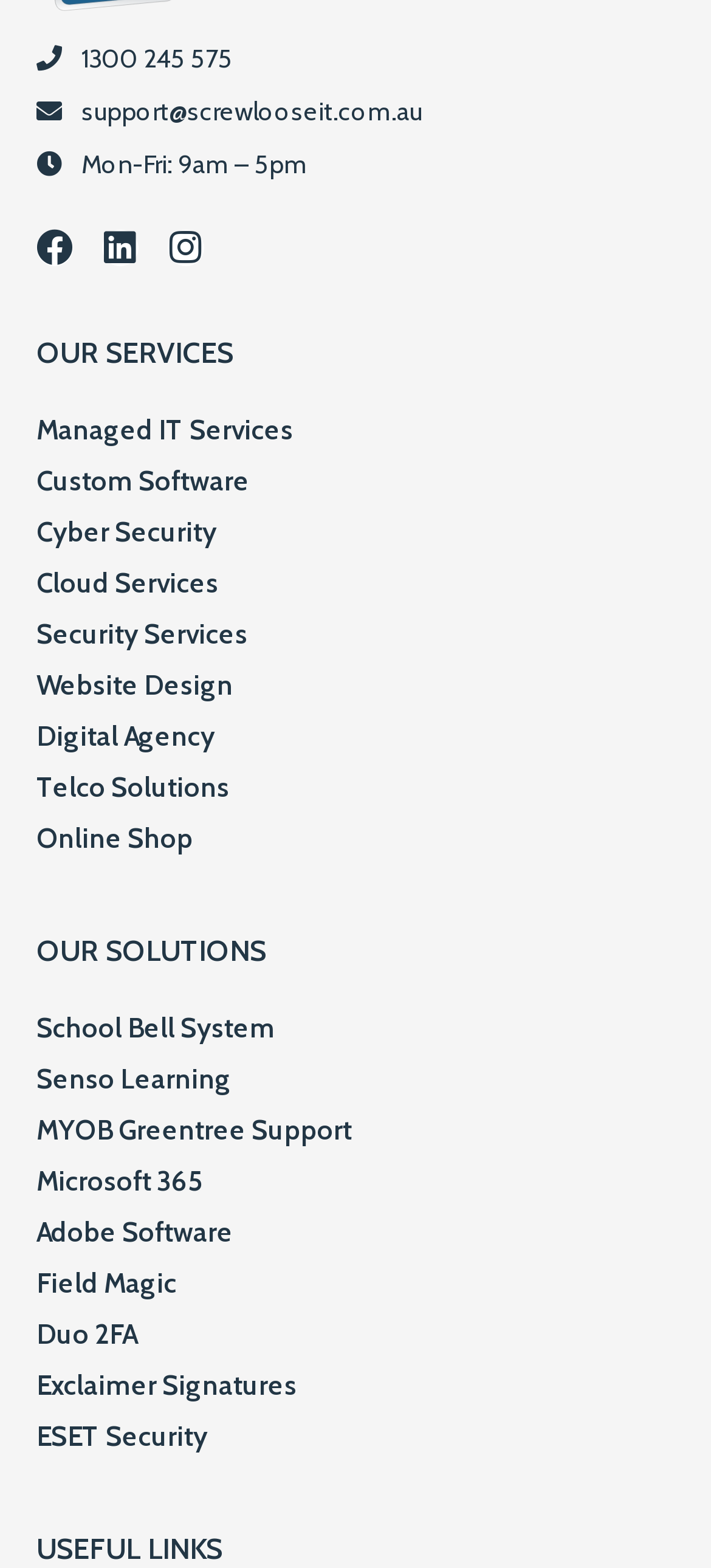Please find the bounding box coordinates of the element that needs to be clicked to perform the following instruction: "Contact support". The bounding box coordinates should be four float numbers between 0 and 1, represented as [left, top, right, bottom].

[0.051, 0.059, 0.949, 0.083]